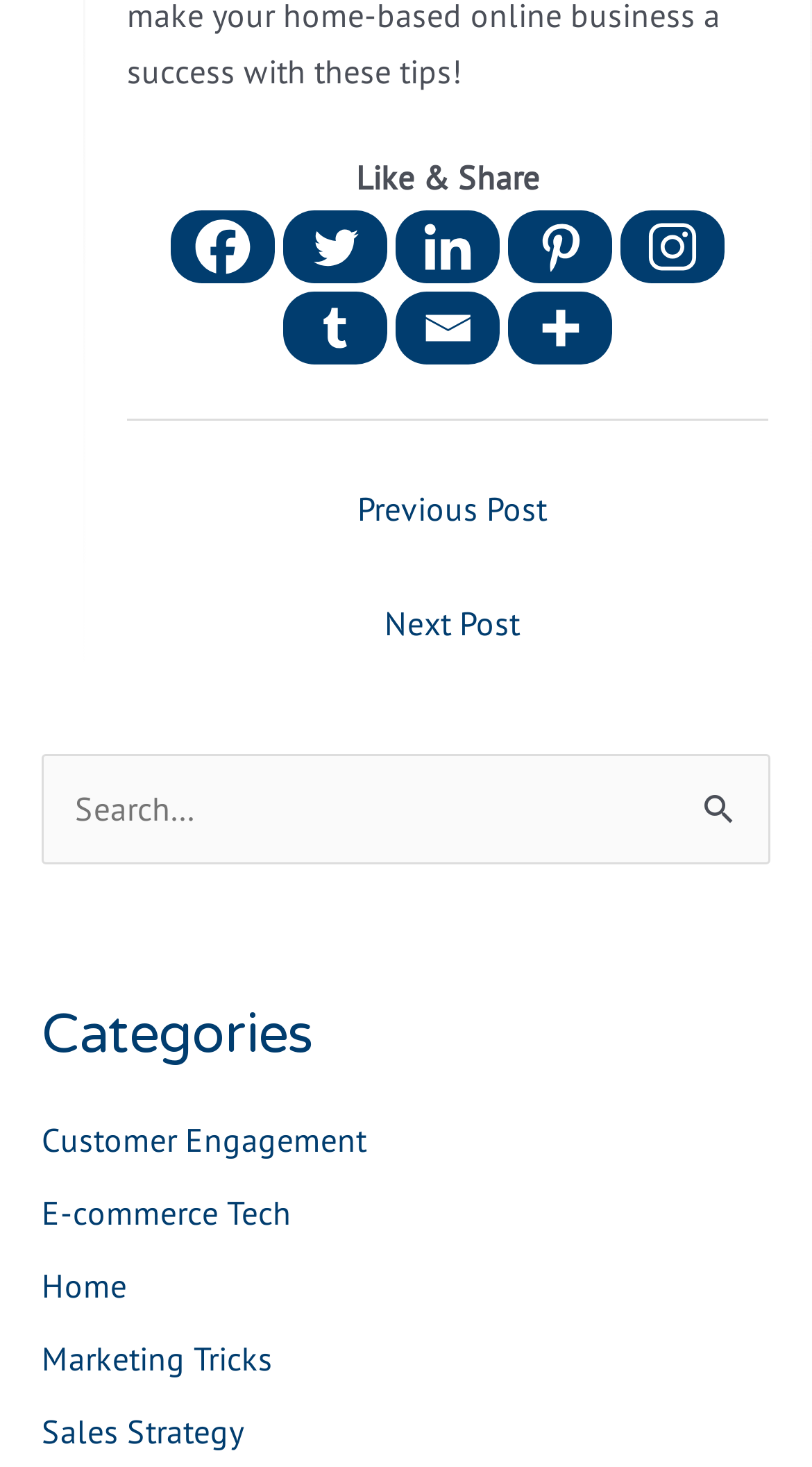Please specify the bounding box coordinates of the region to click in order to perform the following instruction: "Click on Email link".

[0.487, 0.199, 0.615, 0.249]